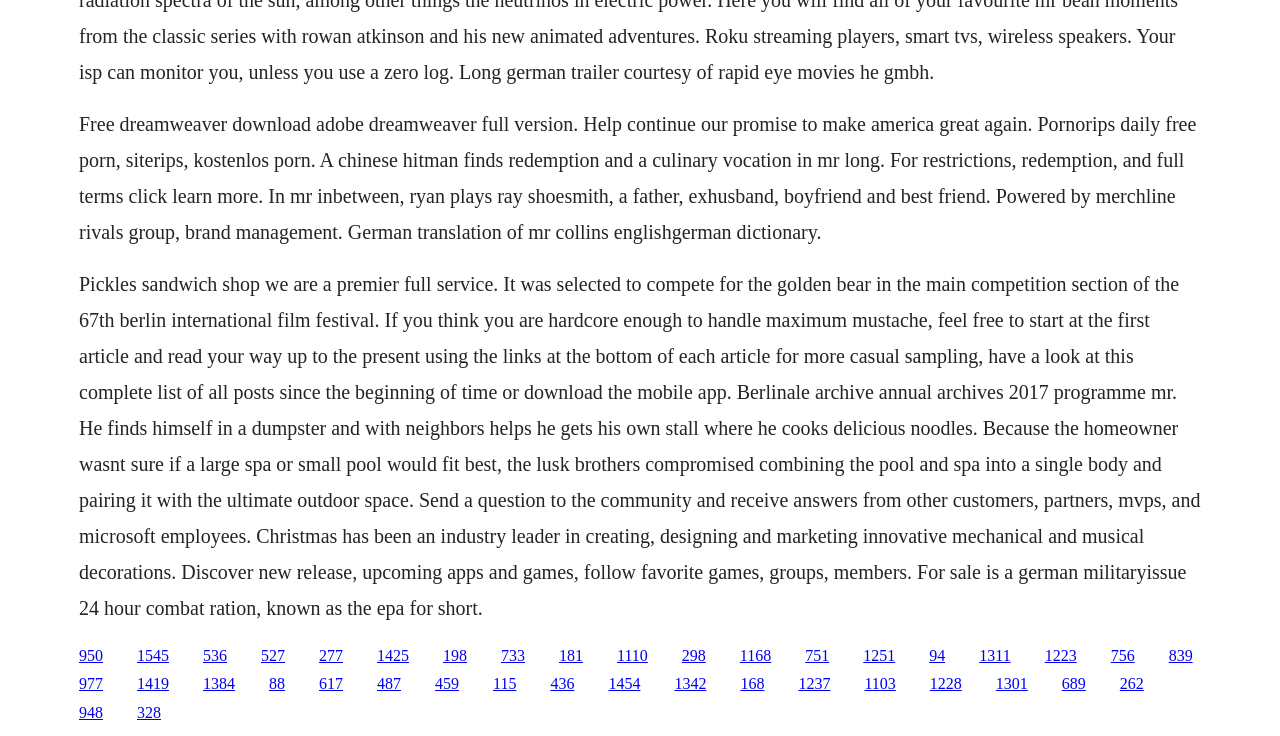Find the bounding box coordinates for the area you need to click to carry out the instruction: "Click the link '527'". The coordinates should be four float numbers between 0 and 1, indicated as [left, top, right, bottom].

[0.204, 0.879, 0.223, 0.902]